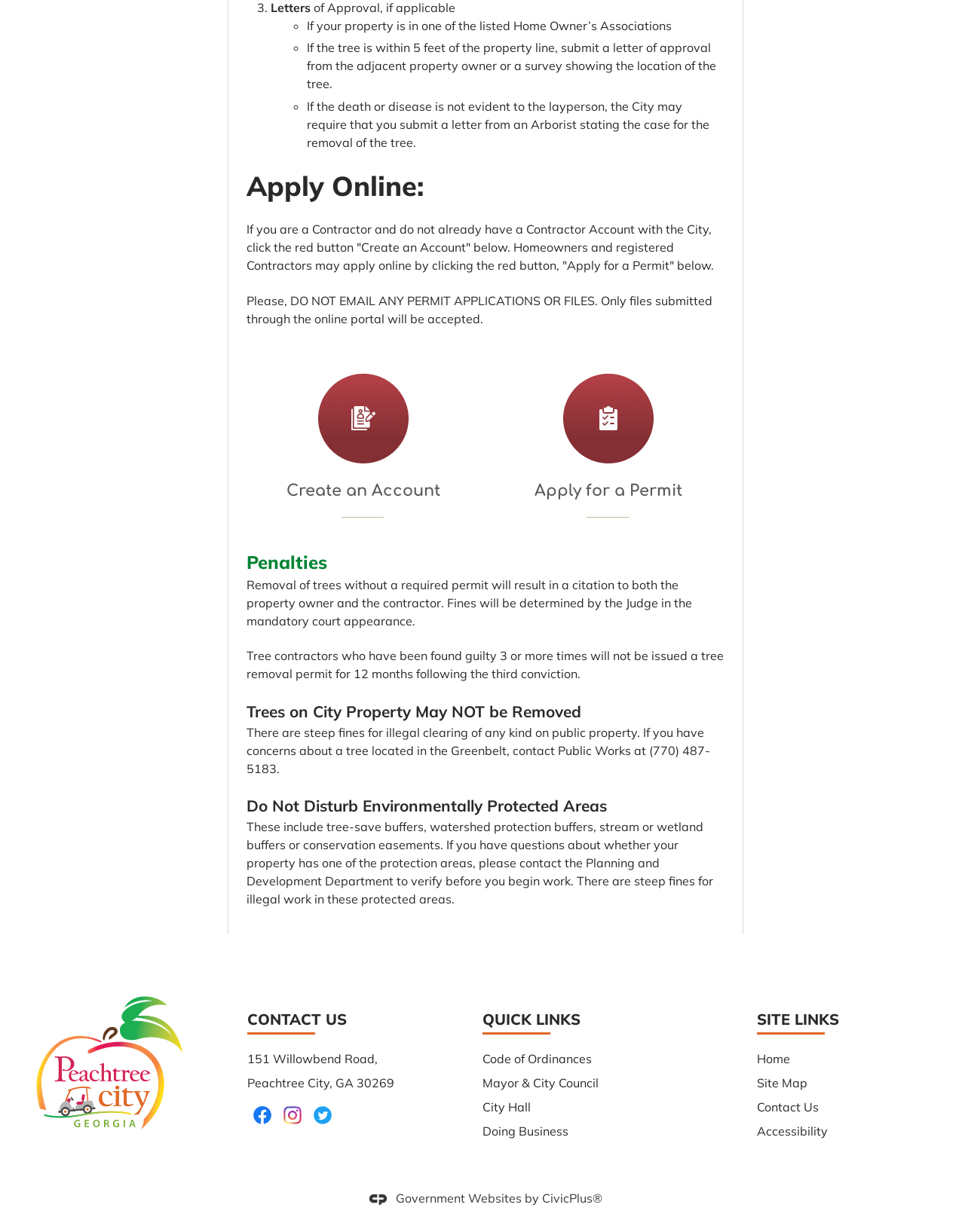What is the contact information for the Planning and Development Department?
Refer to the image and provide a thorough answer to the question.

The webpage does not provide a direct contact number or email for the Planning and Development Department. However, it suggests contacting Public Works at (770) 487-5183 for concerns about a tree located in the Greenbelt.